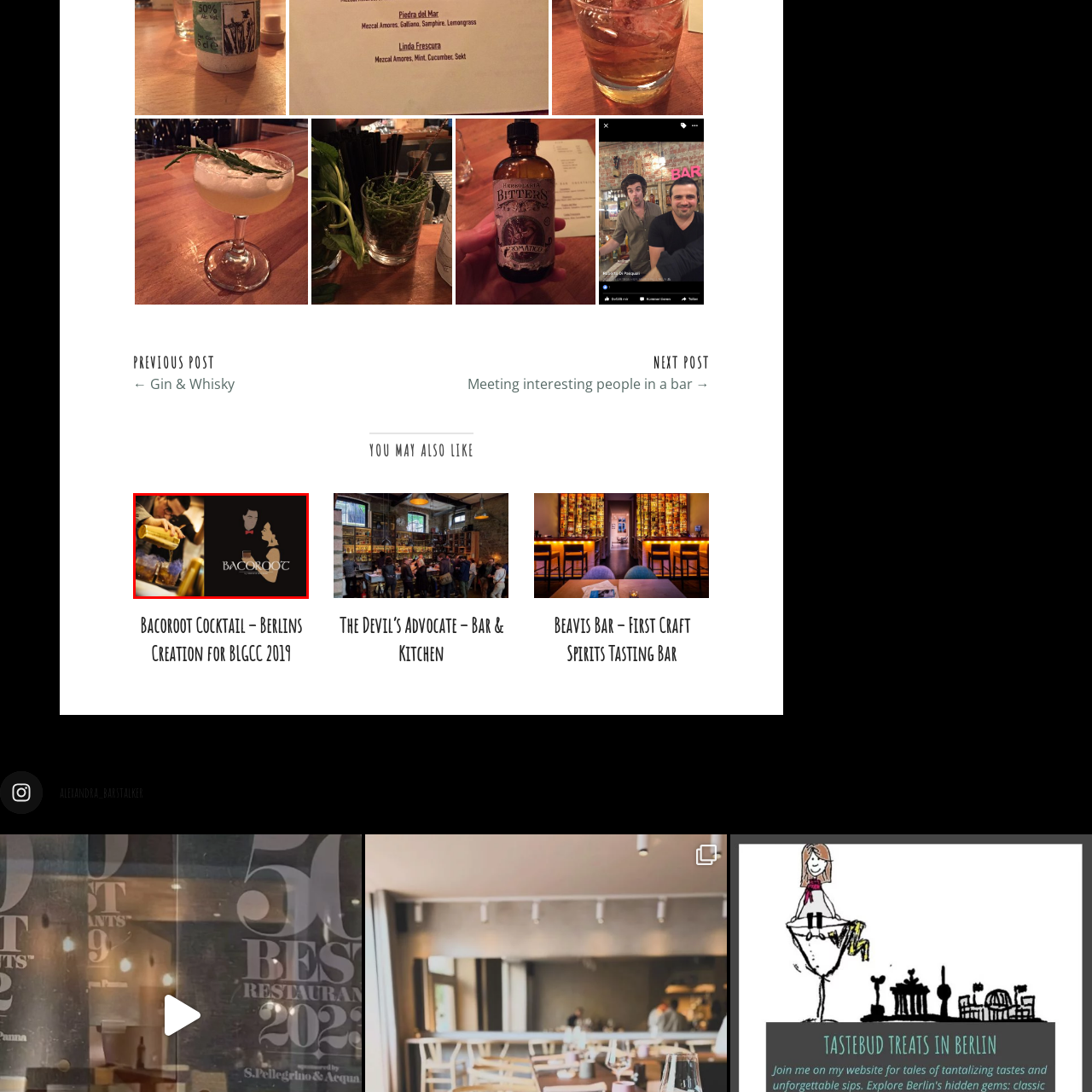Is the mixologist pouring a cocktail?
Focus on the image enclosed by the red bounding box and elaborate on your answer to the question based on the visual details present.

The image shows a skilled mixologist elegantly pouring a vibrant cocktail into a glass, which suggests that the mixologist is indeed pouring a cocktail.